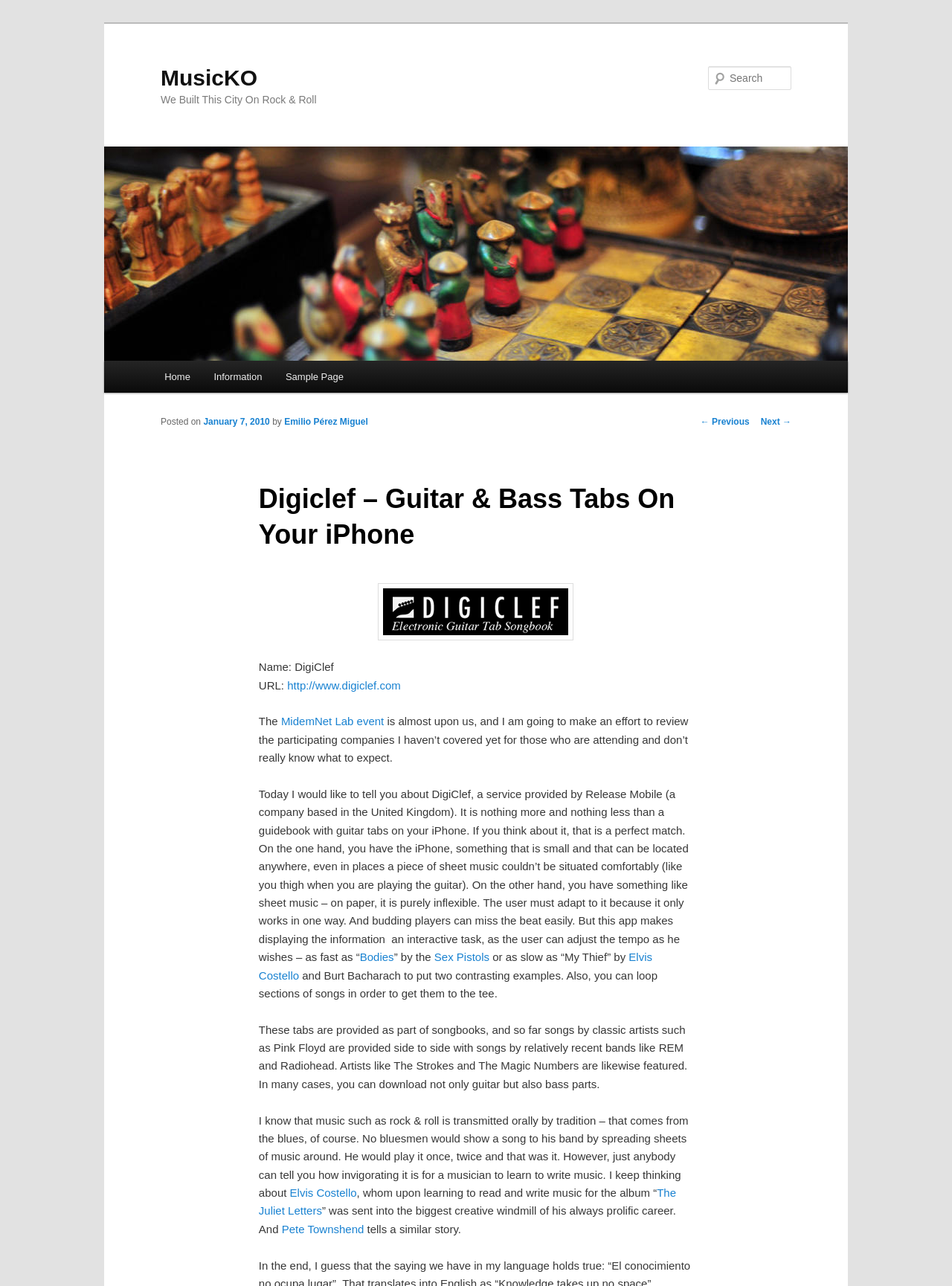Can you determine the bounding box coordinates of the area that needs to be clicked to fulfill the following instruction: "Learn more about the MidemNet Lab event"?

[0.295, 0.556, 0.403, 0.566]